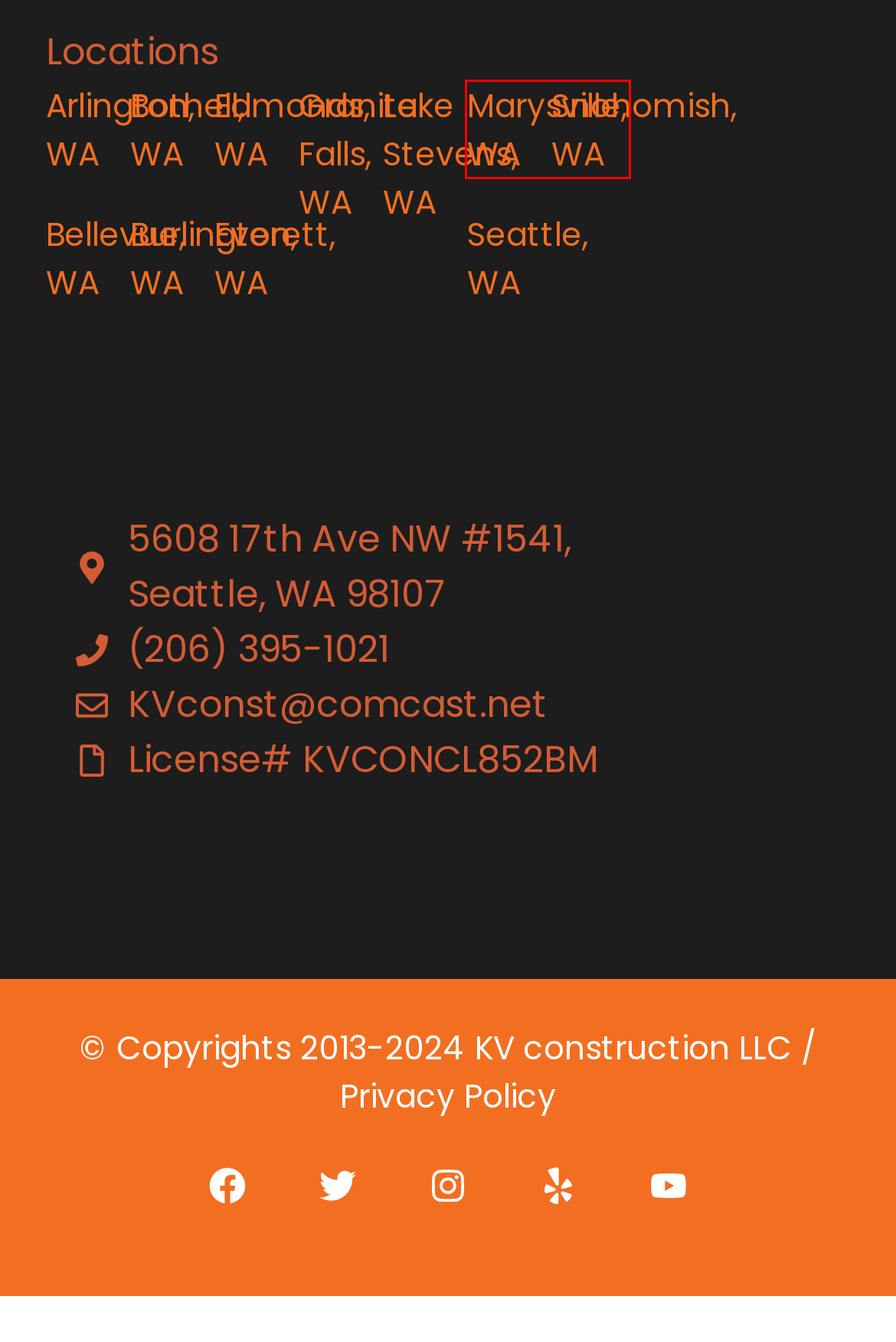You are given a webpage screenshot where a red bounding box highlights an element. Determine the most fitting webpage description for the new page that loads after clicking the element within the red bounding box. Here are the candidates:
A. #1 Lake Forest Park, WA Siding Installation - KV construction LLC
B. #1 Siding Contractors Bothell WA - KV construction LLC
C. #1 Siding Installation Edmonds WA - KV construction LLC
D. #1 Siding Contractors Everett WA
E. #1 Siding Contractor Bellevue WA - KV construction LLC
F. #1 Burlington, WA Siding Installation - KV construction LLC
G. Siding Contractors Snohomish County - KV construction LLC
H. #1 Marysville, WA Siding Installation - KV construction LLC

H